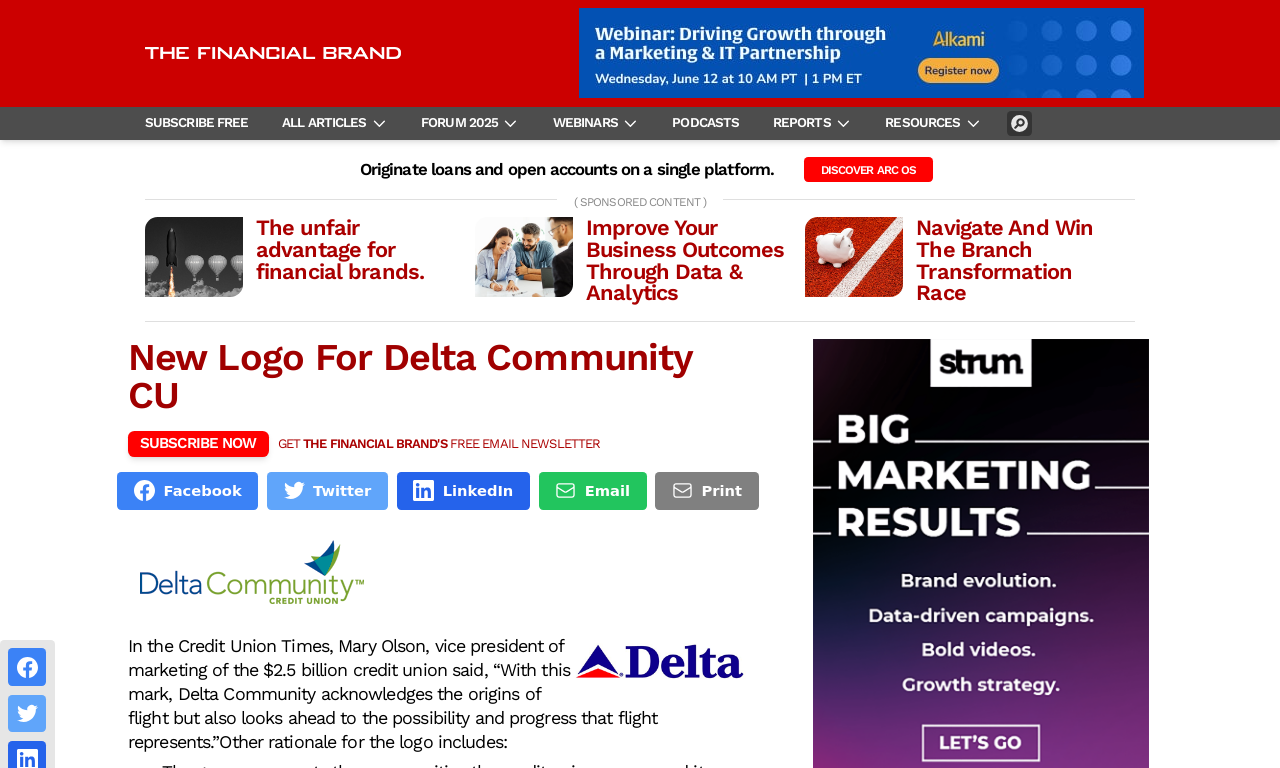Answer in one word or a short phrase: 
What is the position of the 'SUBSCRIBE FREE' link?

Top-left